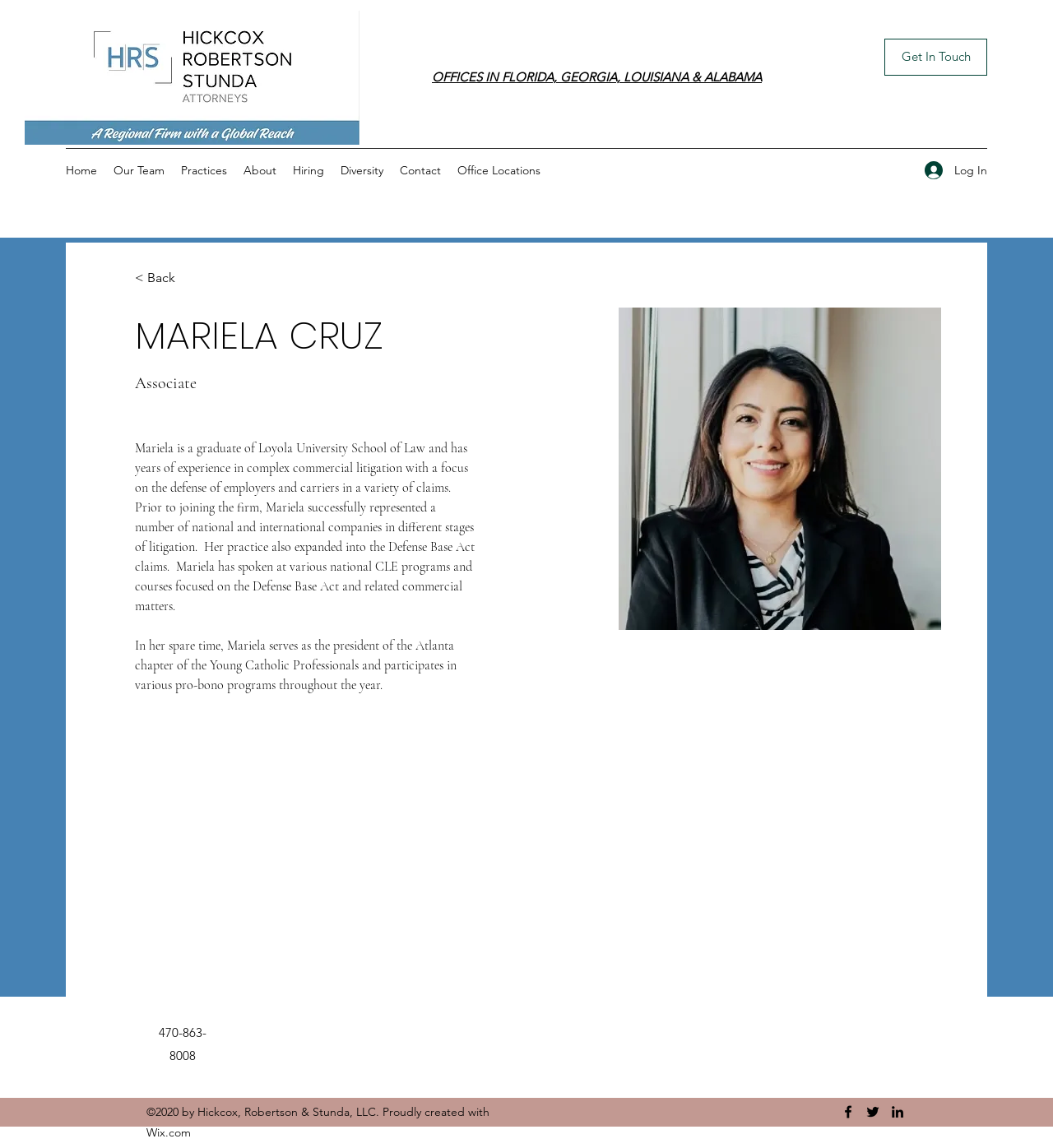What is the focus of Mariela's practice?
Please give a detailed and elaborate answer to the question.

I determined this answer by reading the text that describes Mariela's experience, which states that she has a focus on the defense of employers and carriers in a variety of claims.